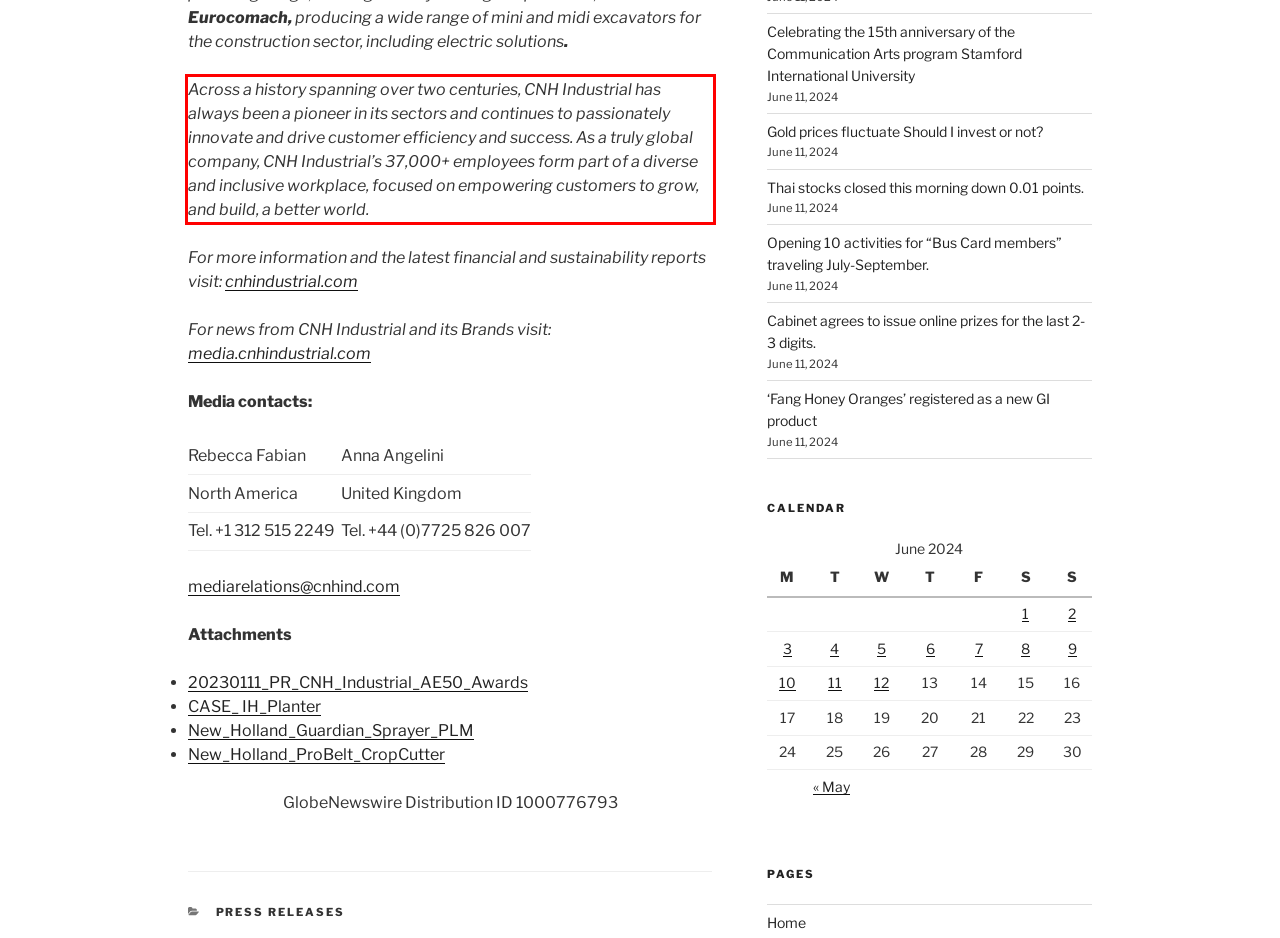Observe the screenshot of the webpage that includes a red rectangle bounding box. Conduct OCR on the content inside this red bounding box and generate the text.

Across a history spanning over two centuries, CNH Industrial has always been a pioneer in its sectors and continues to passionately innovate and drive customer efficiency and success. As a truly global company, CNH Industrial’s 37,000+ employees form part of a diverse and inclusive workplace, focused on empowering customers to grow, and build, a better world.